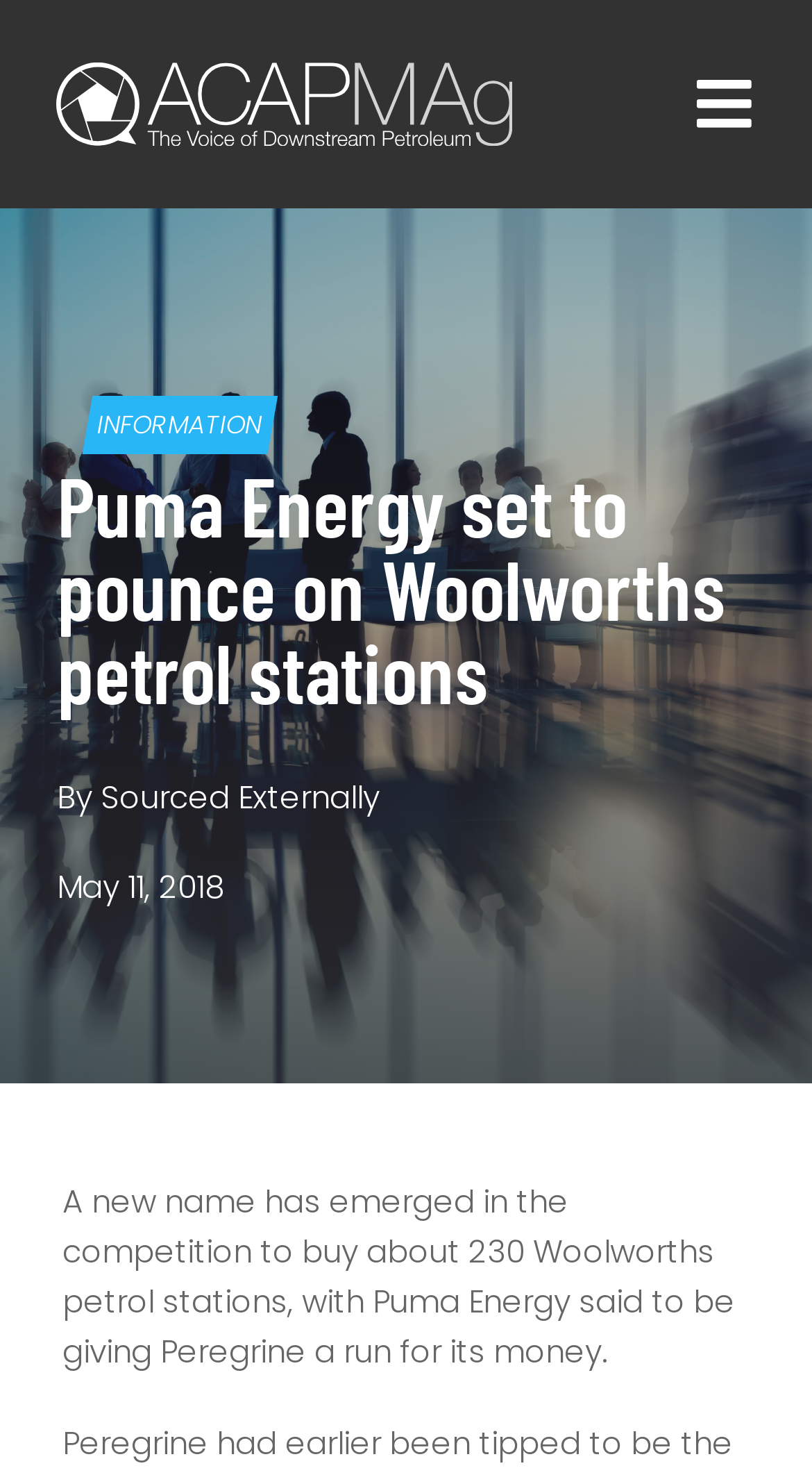Find the bounding box of the element with the following description: "Information". The coordinates must be four float numbers between 0 and 1, formatted as [left, top, right, bottom].

[0.102, 0.268, 0.342, 0.307]